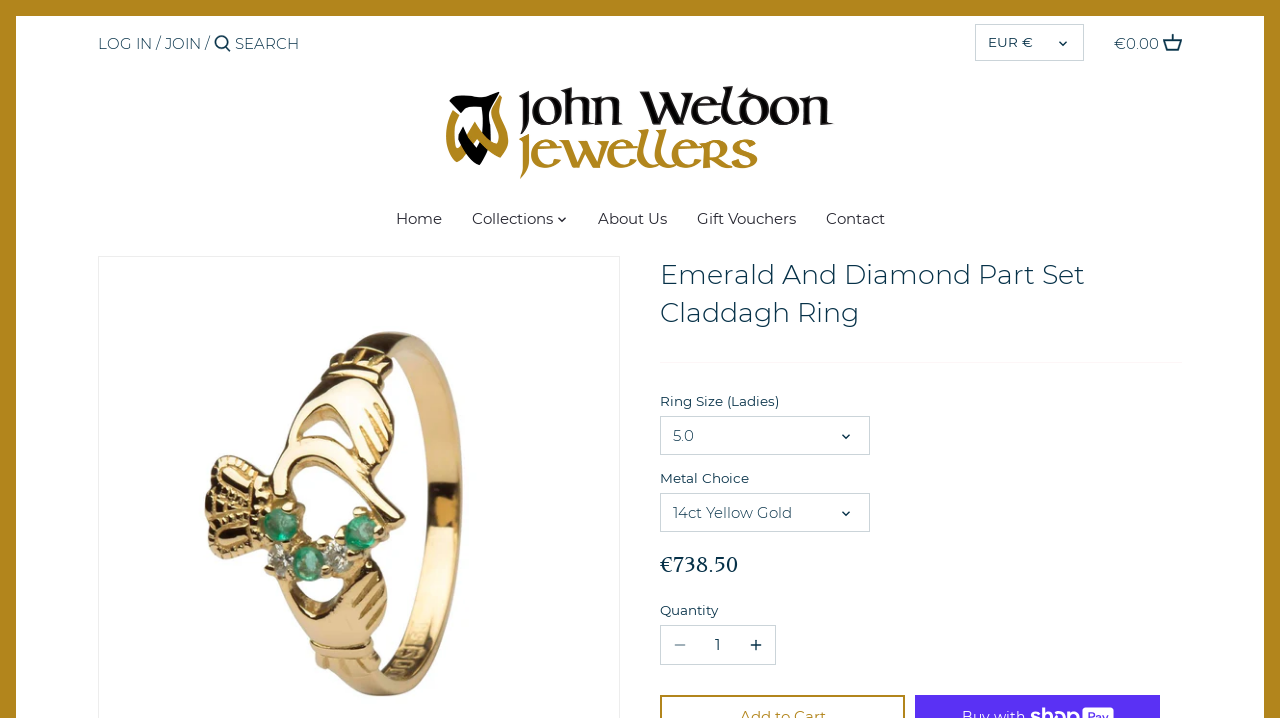Please analyze the image and give a detailed answer to the question:
What is the currency of the product?

I determined the answer by looking at the 'CURRENCY' heading and the button 'EUR €' next to it, which indicates that the currency of the product is Euros.